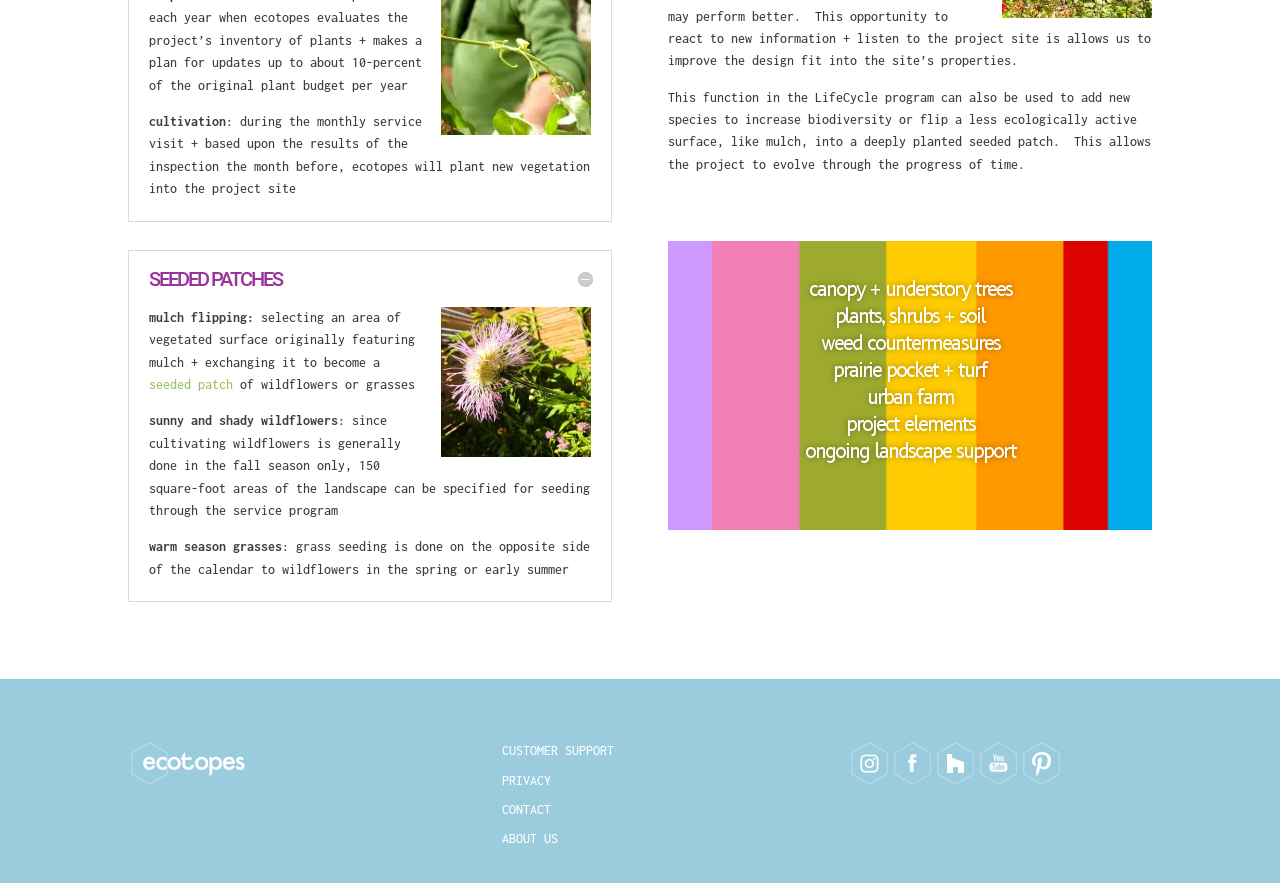Locate the bounding box of the UI element with the following description: "plants, shrubs + soil".

[0.652, 0.343, 0.77, 0.375]